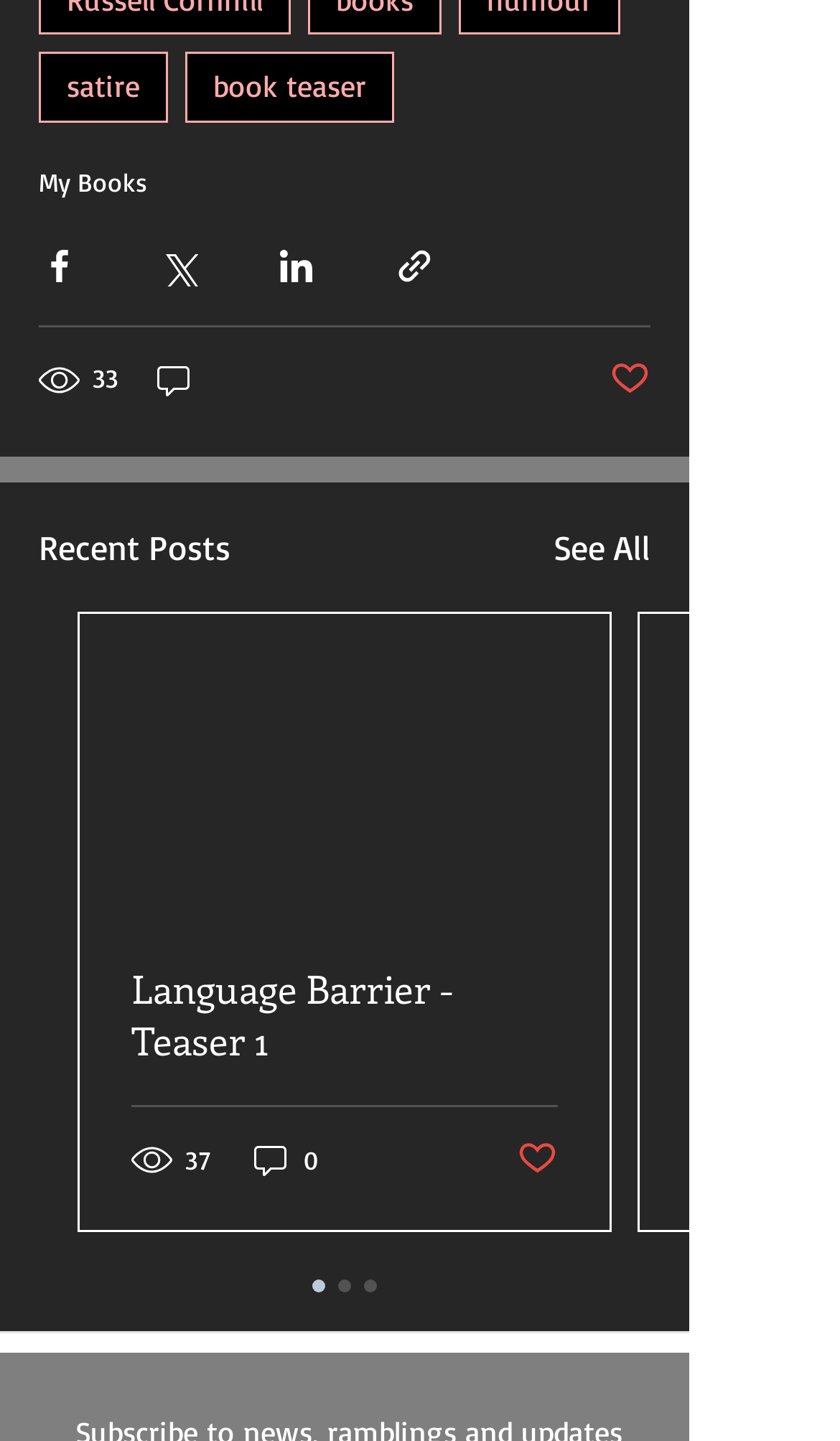Find the bounding box coordinates for the HTML element described in this sentence: "My Books". Provide the coordinates as four float numbers between 0 and 1, in the format [left, top, right, bottom].

[0.046, 0.115, 0.174, 0.137]